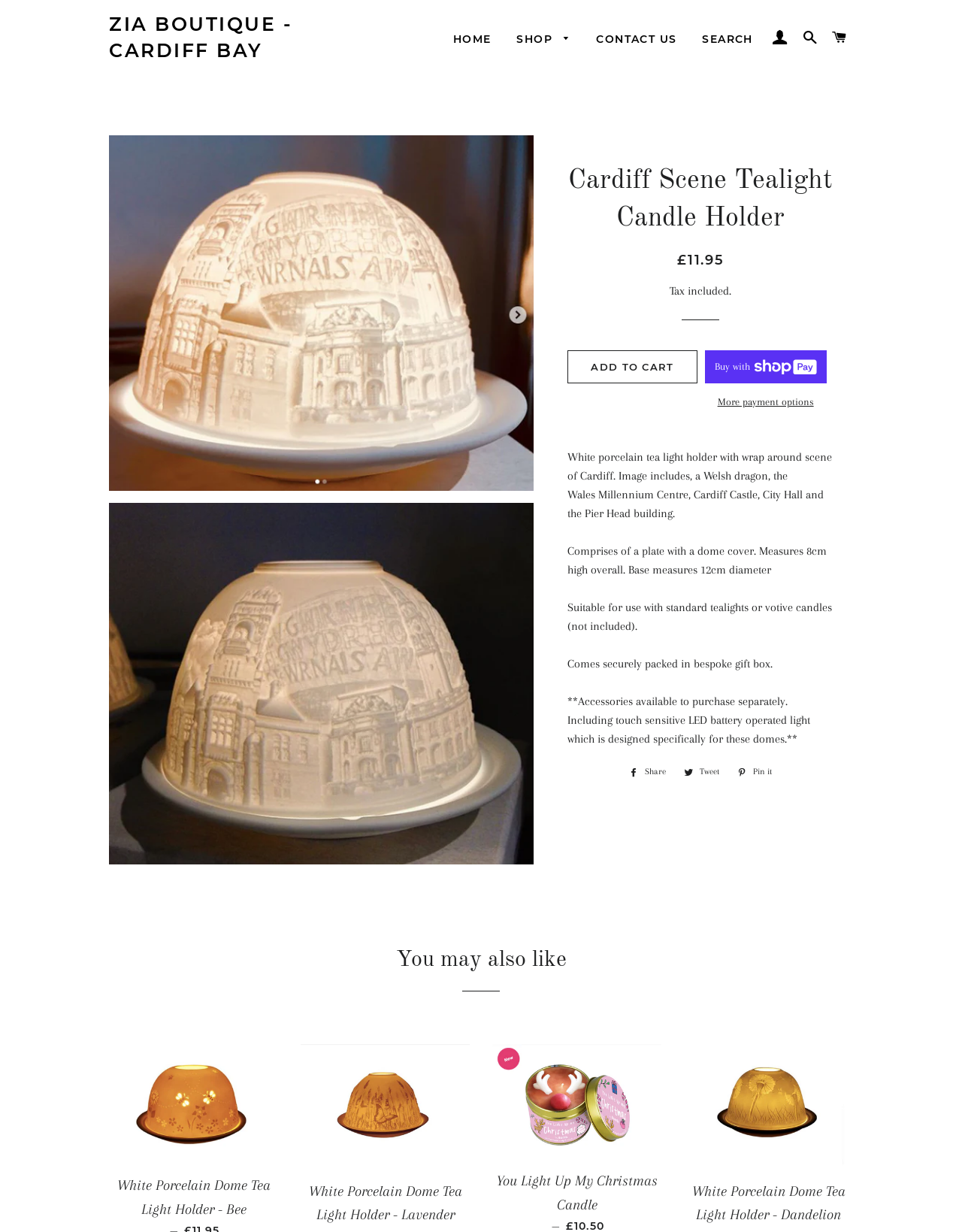From the given element description: "Bath Bombs", find the bounding box for the UI element. Provide the coordinates as four float numbers between 0 and 1, in the order [left, top, right, bottom].

[0.525, 0.14, 0.671, 0.161]